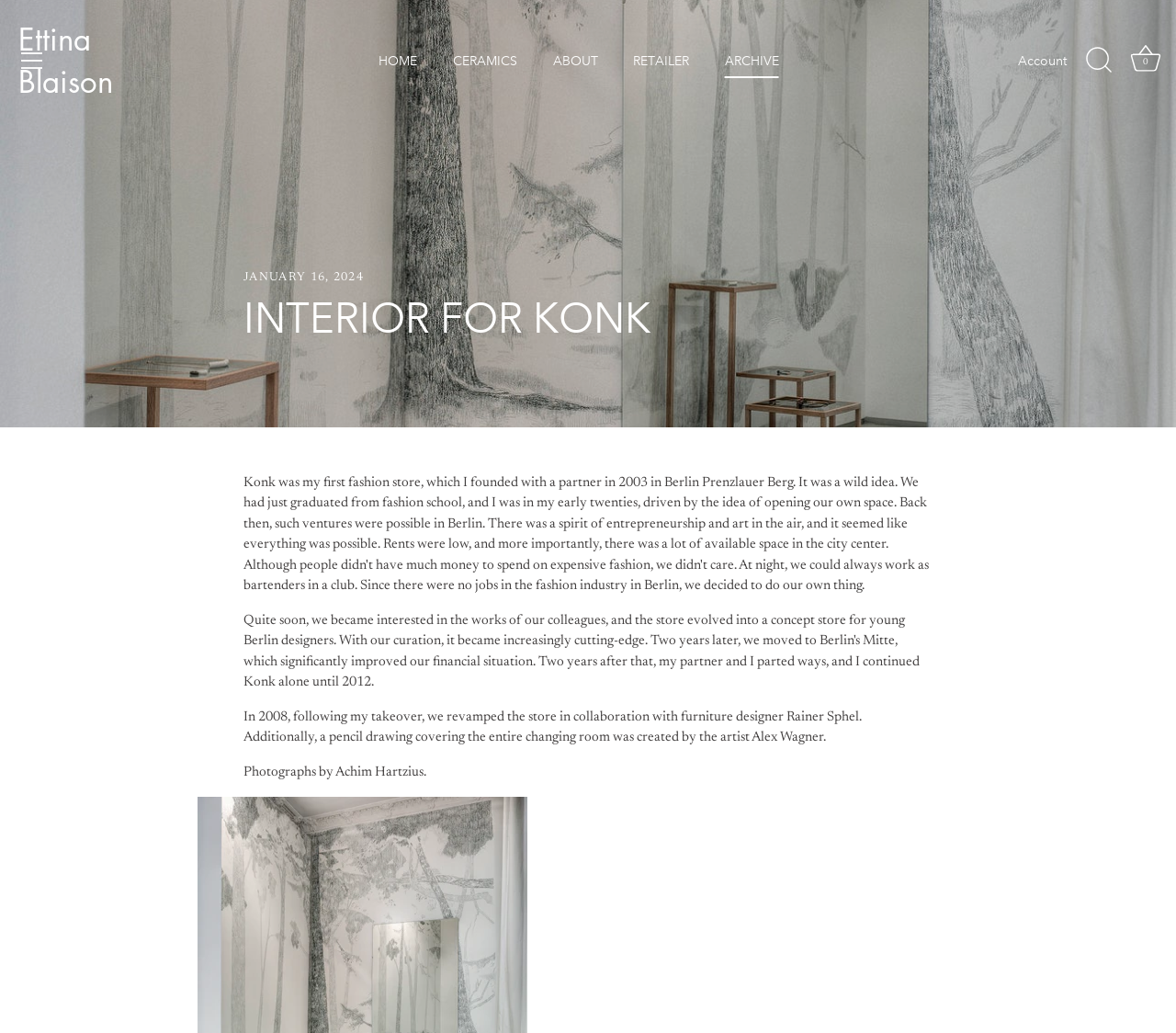Using the information in the image, could you please answer the following question in detail:
What is the date mentioned on the webpage?

The date is mentioned in the time element, which contains the static text 'JANUARY 16, 2024'.